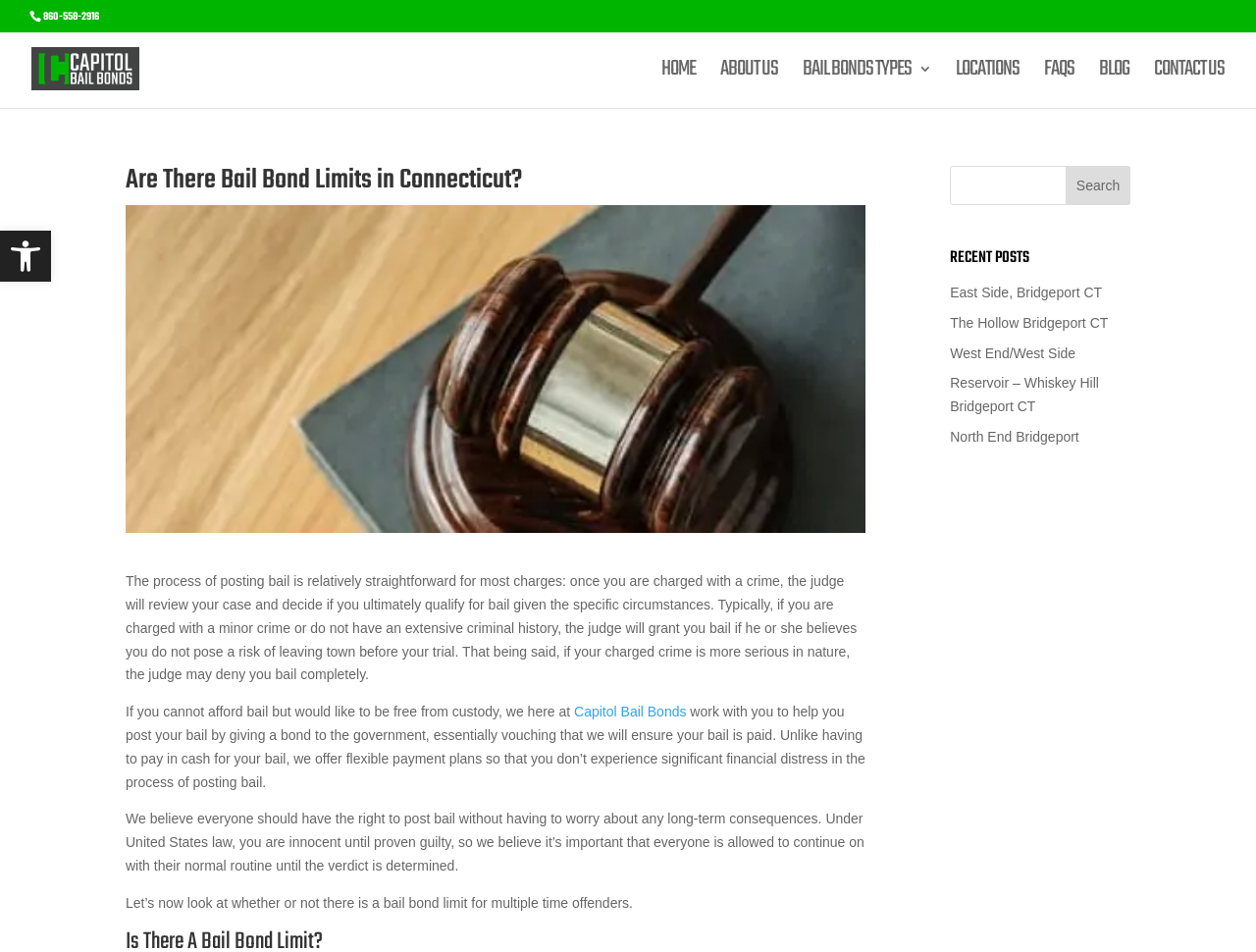Please provide the bounding box coordinates for the element that needs to be clicked to perform the following instruction: "Visit the home page". The coordinates should be given as four float numbers between 0 and 1, i.e., [left, top, right, bottom].

[0.527, 0.065, 0.554, 0.113]